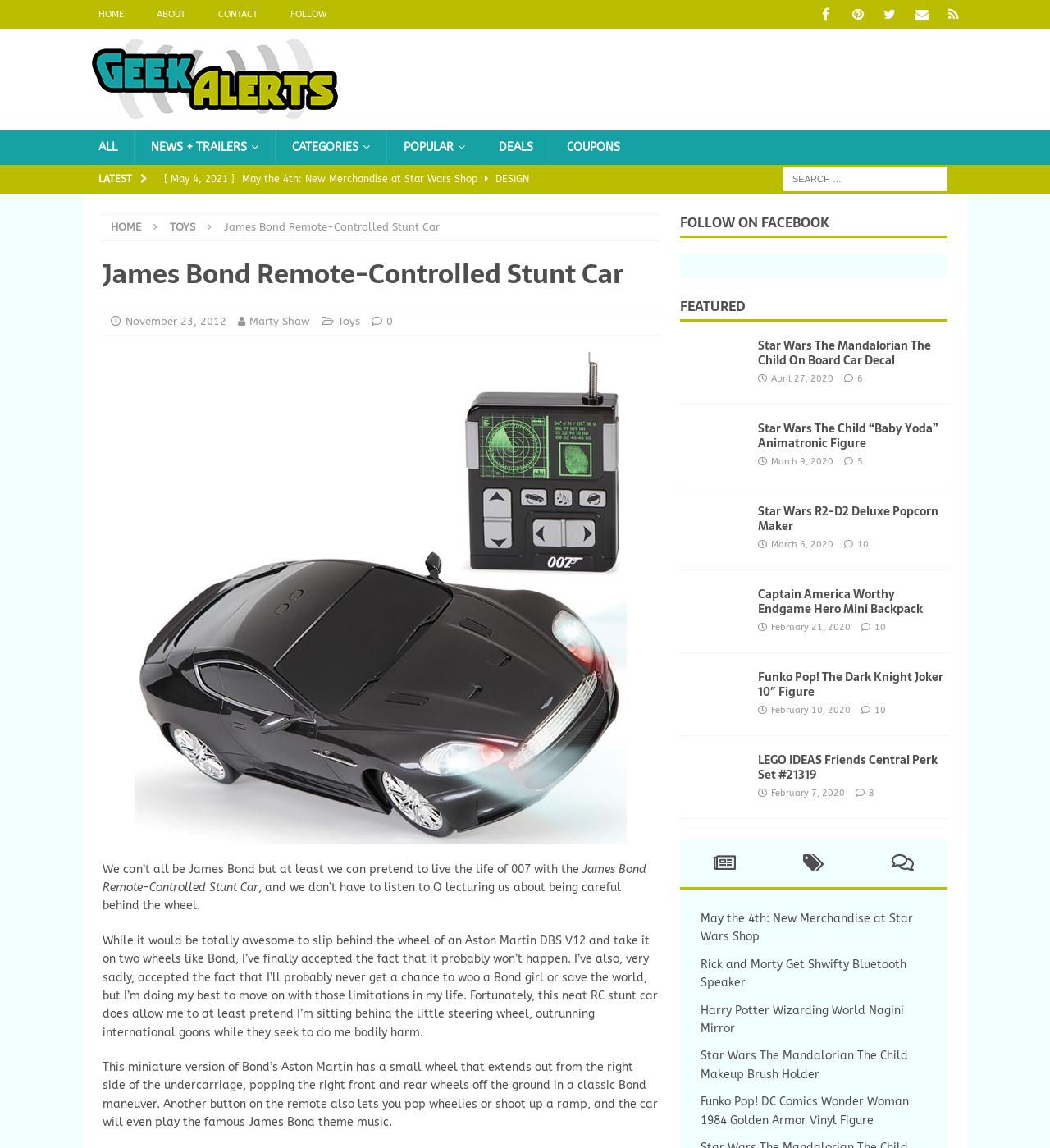Please specify the coordinates of the bounding box for the element that should be clicked to carry out this instruction: "View the 'James Bond Remote-Controlled Stunt Car' article". The coordinates must be four float numbers between 0 and 1, formatted as [left, top, right, bottom].

[0.098, 0.225, 0.627, 0.292]